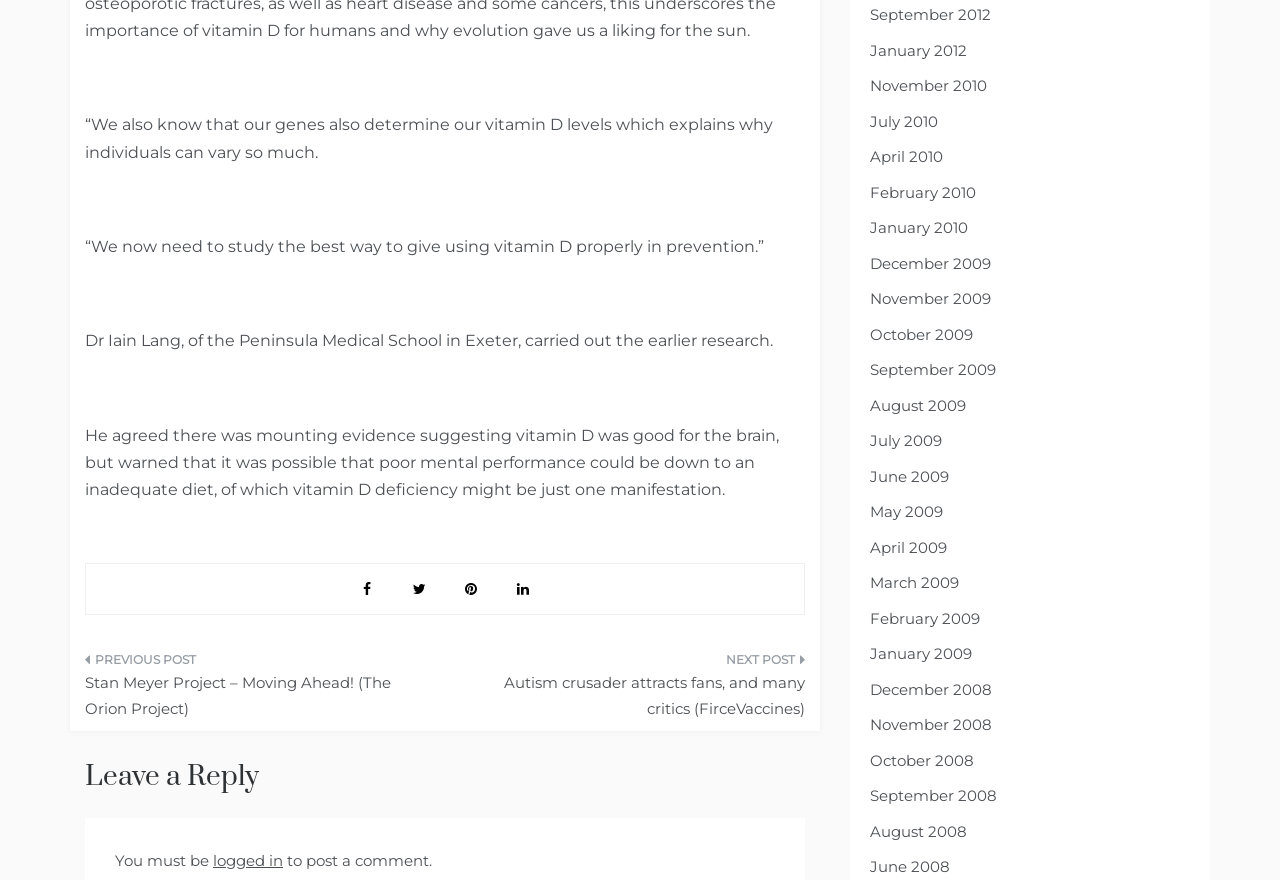Using the information in the image, could you please answer the following question in detail:
Who is the researcher mentioned in the article?

The static text element with the text 'Dr Iain Lang, of the Peninsula Medical School in Exeter, carried out the earlier research.' indicates that Dr Iain Lang is the researcher mentioned in the article.